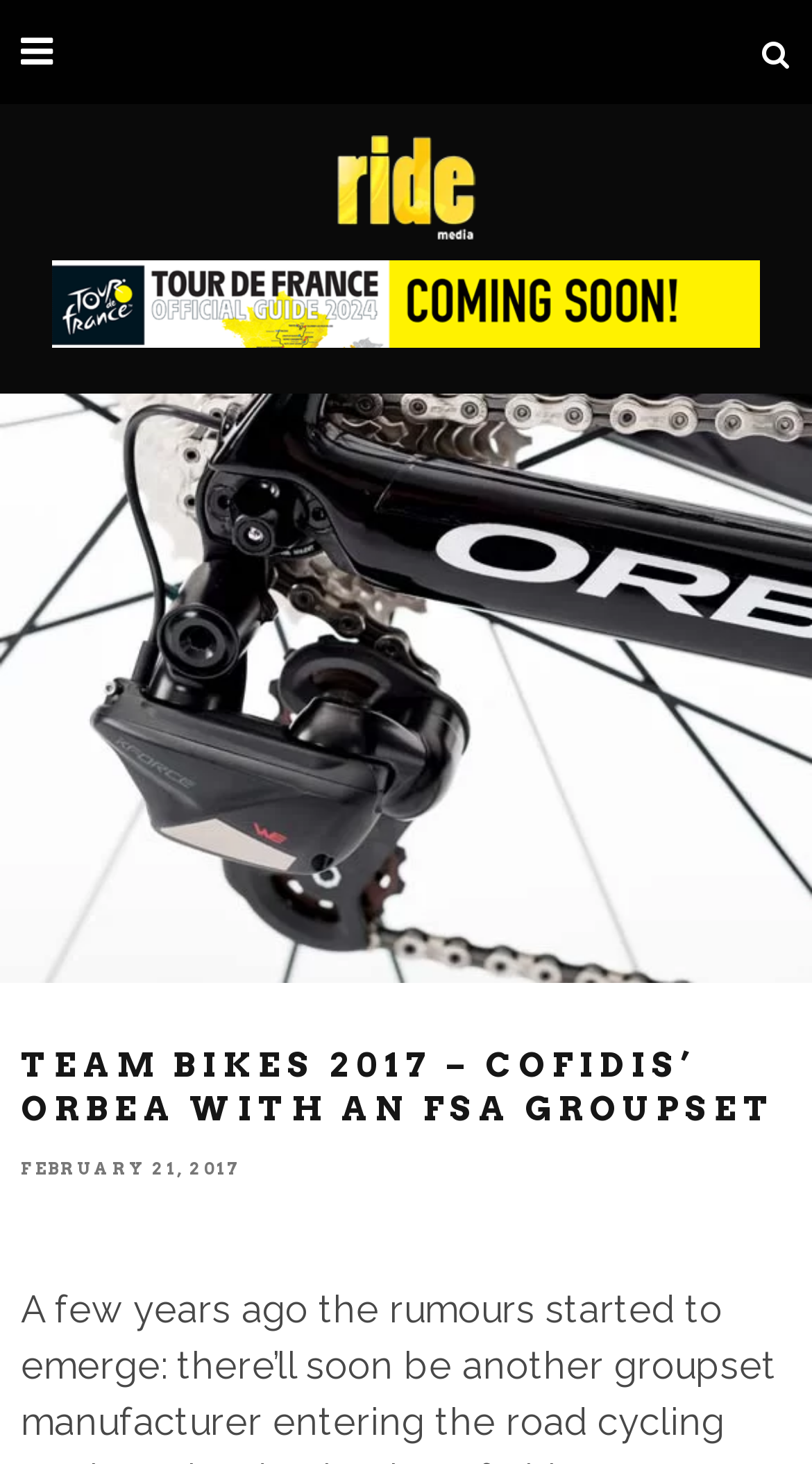Please find and generate the text of the main heading on the webpage.

TEAM BIKES 2017 – COFIDIS’ ORBEA WITH AN FSA GROUPSET